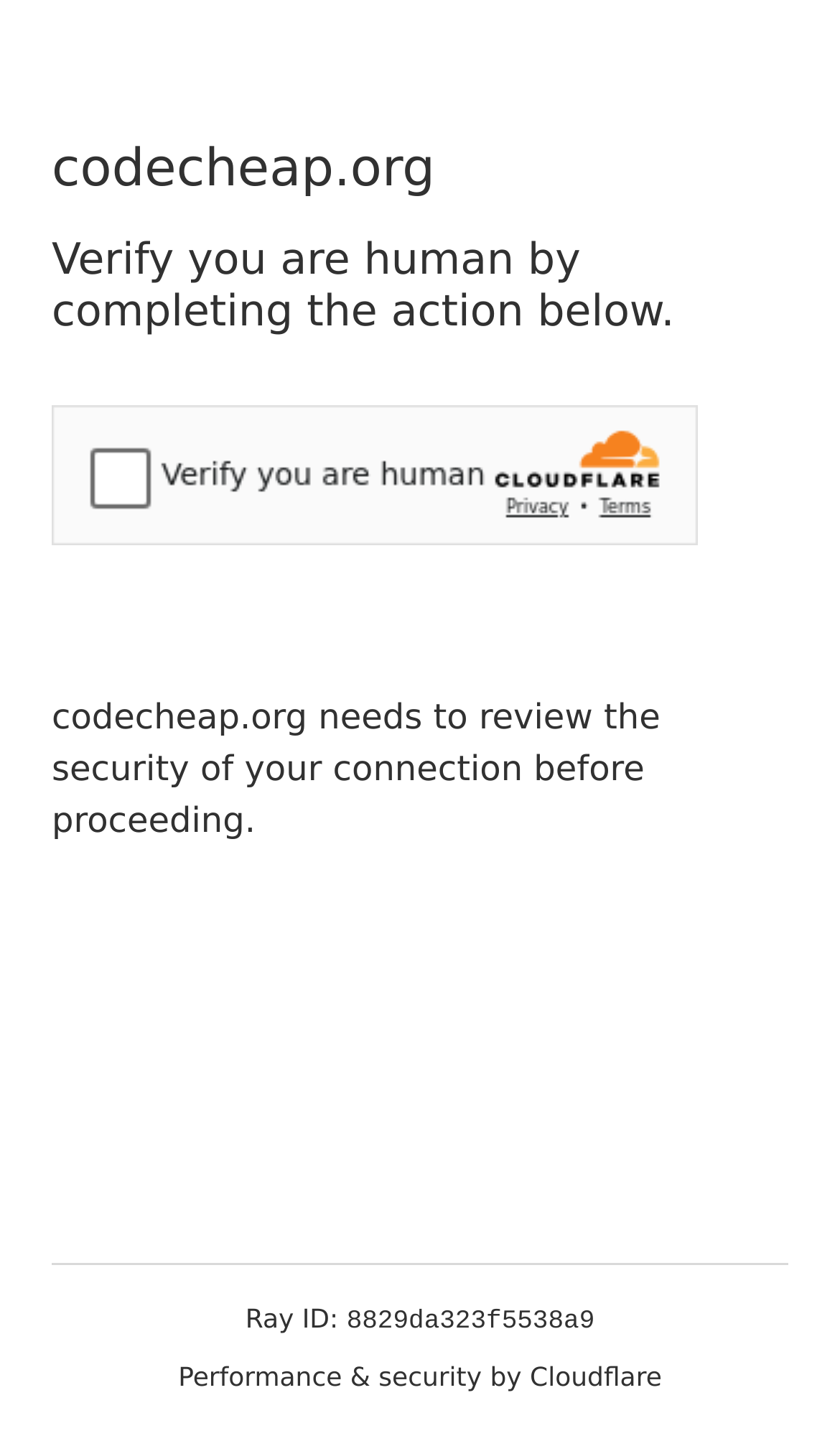Provide an in-depth caption for the contents of the webpage.

The webpage appears to be a security verification page from codecheap.org. At the top, there is a heading that displays the website's name, "codecheap.org". Below it, another heading instructs the user to "Verify you are human by completing the action below." 

Following this instruction, there is an iframe containing a Cloudflare security challenge, which takes up a significant portion of the page. 

Below the iframe, there is a paragraph of text that explains the reason for this security verification, stating that "codecheap.org needs to review the security of your connection before proceeding." 

At the bottom of the page, there is a section that displays technical information, including a "Ray ID" label followed by a unique identifier, "8829da323f5538a9". Additionally, there is a statement that credits "Performance & security by Cloudflare" for the webpage's security features.